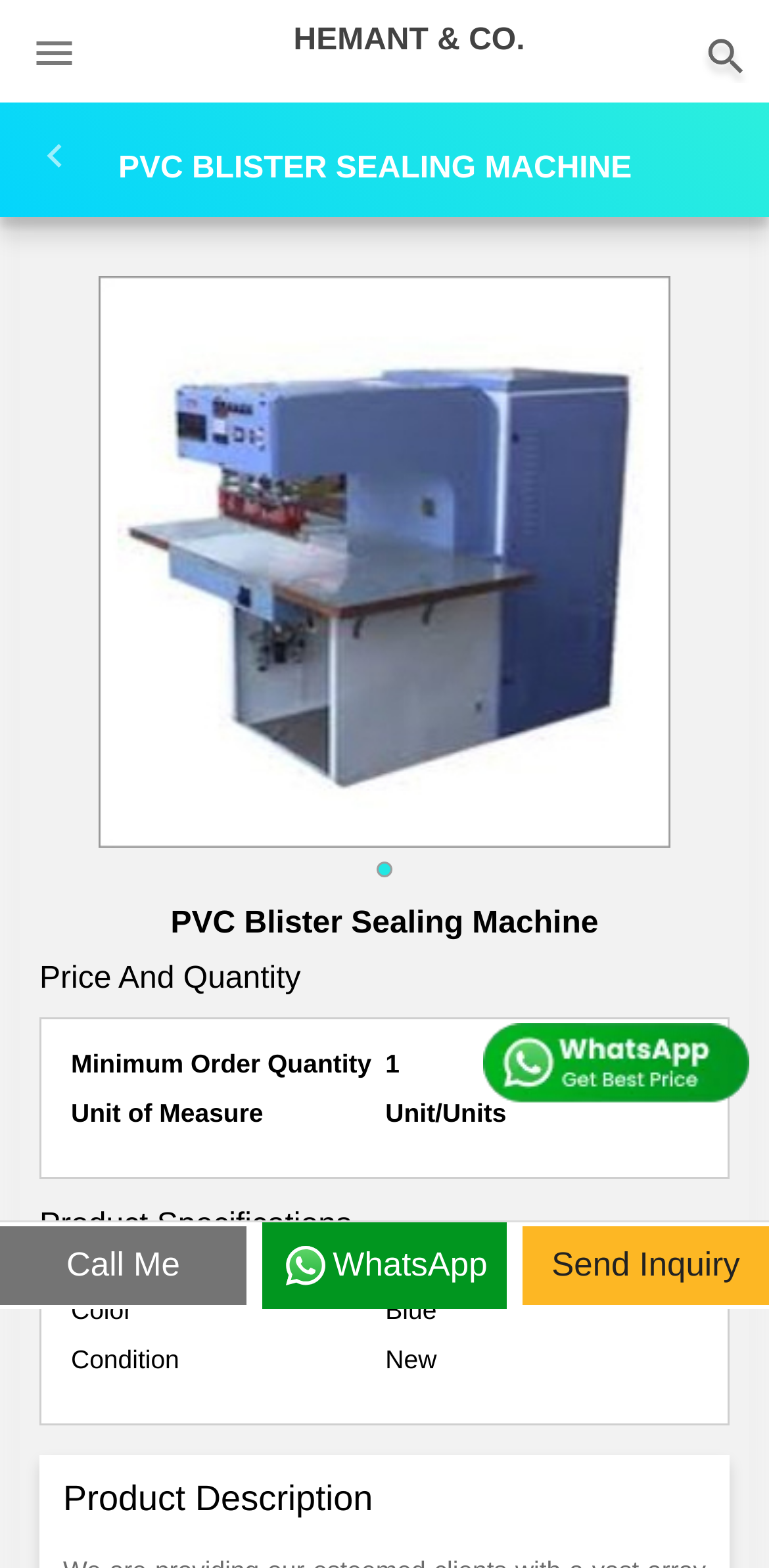Determine the bounding box coordinates for the HTML element described here: "WhatsApp".

[0.34, 0.78, 0.66, 0.835]